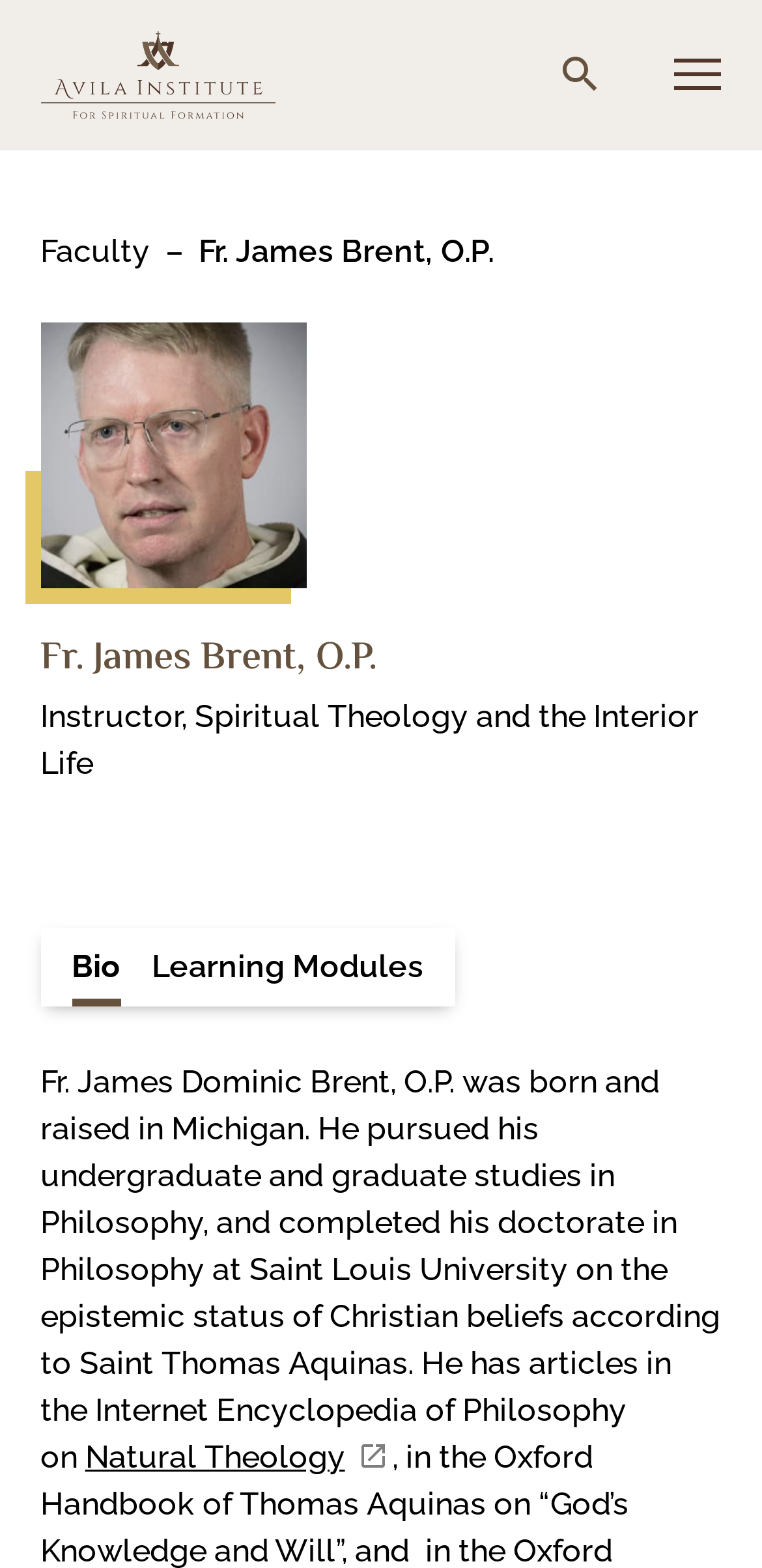Give a short answer to this question using one word or a phrase:
What is the current tab selected?

Bio